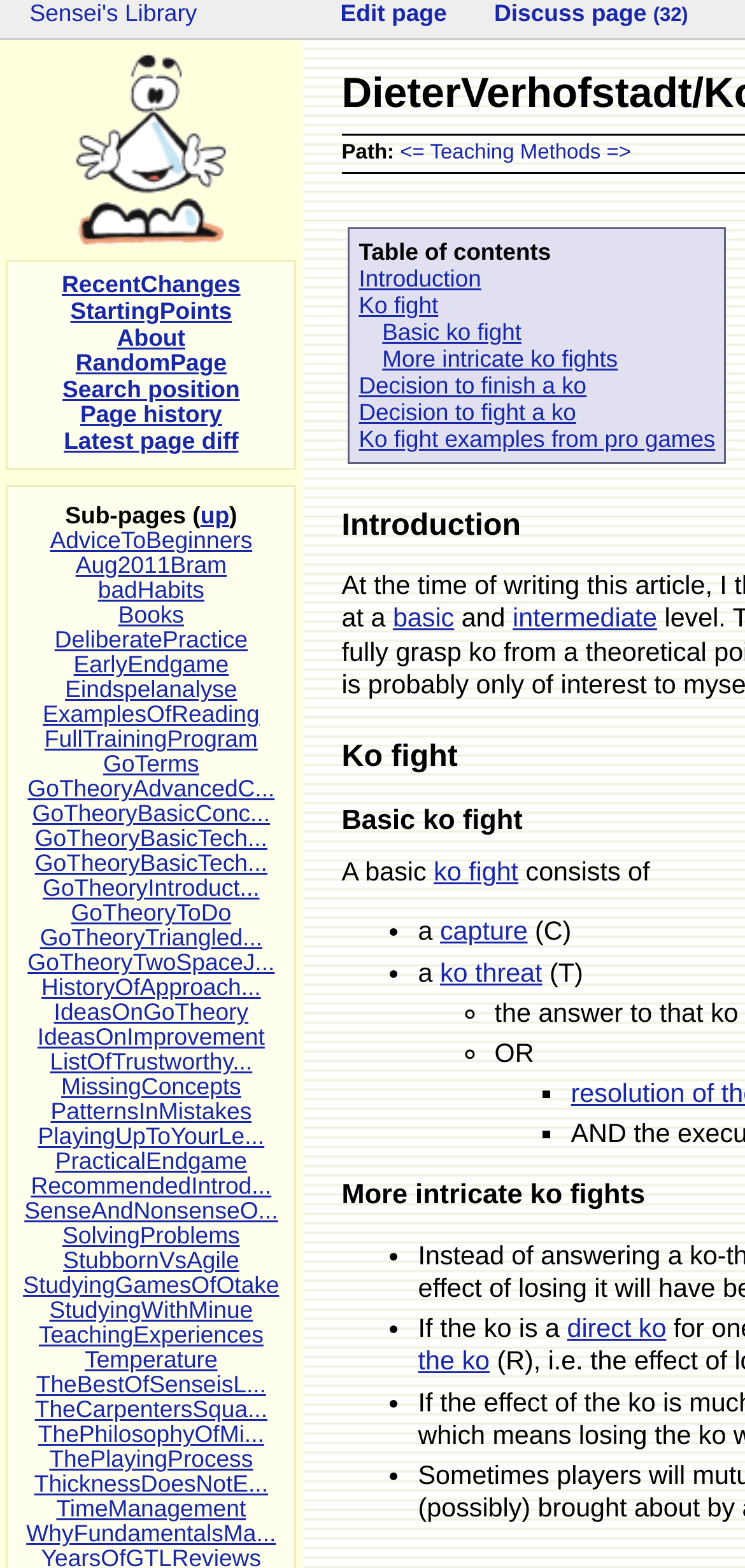Describe all significant elements and features of the webpage.

The webpage is about Dieter Verhofstadt's Ko, a topic related to the game of Go, at Sensei's Library. At the top, there is a path navigation section with links to "Teaching Methods" and "<=" and "=>". Below this section, there is a table of contents with links to various subtopics, including "Introduction", "Ko fight", "Basic ko fight", and more.

On the left side, there are several links to other pages, including "Welcome to Sensei's Library!", "RecentChanges", "StartingPoints", "About", and more. These links are arranged vertically, with the "Welcome to Sensei's Library!" link at the top.

In the main content area, there is a section that explains what a basic ko fight consists of, with bullet points listing the conditions. Below this section, there are more explanations and examples of ko fights, including a discussion of direct ko and ko threats.

Further down the page, there is a list of sub-pages, including "AdviceToBeginners", "Aug2011Bram", "badHabits", and many more. These links are arranged in a long list, with each link on a new line.

Overall, the webpage is a resource for learning about Go, specifically about ko fights, with many links to related topics and sub-pages.